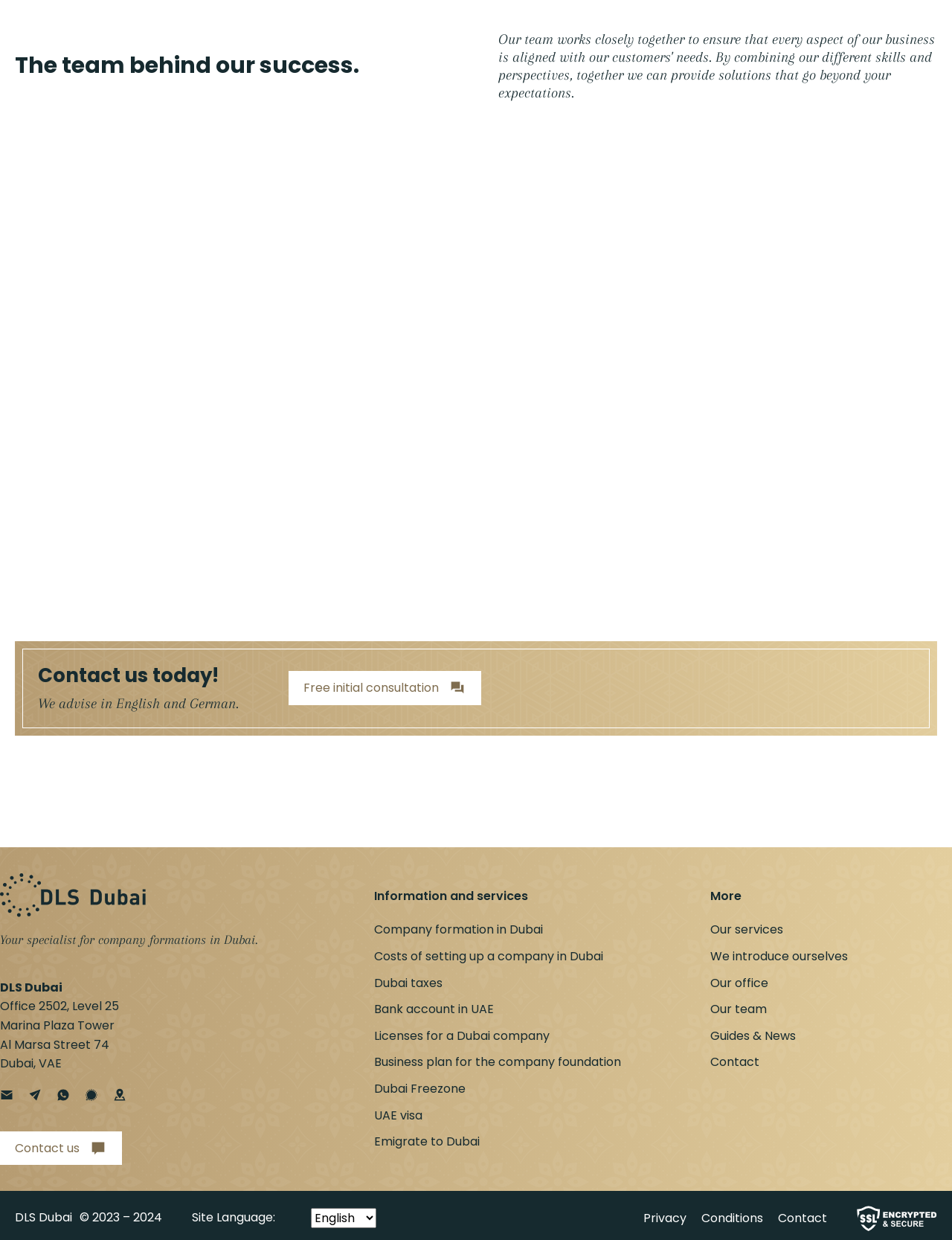Can you identify the bounding box coordinates of the clickable region needed to carry out this instruction: 'Contact us today!'? The coordinates should be four float numbers within the range of 0 to 1, stated as [left, top, right, bottom].

[0.04, 0.535, 0.23, 0.554]